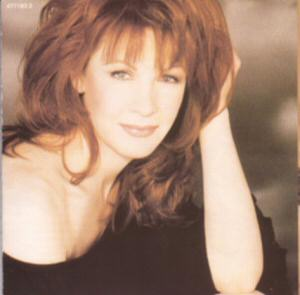What is Patty Loveless celebrated for?
Provide a detailed answer to the question, using the image to inform your response.

According to the caption, Patty Loveless is celebrated for her 'powerful vocals and emotional depth in her music', which has earned her numerous accolades throughout her career.